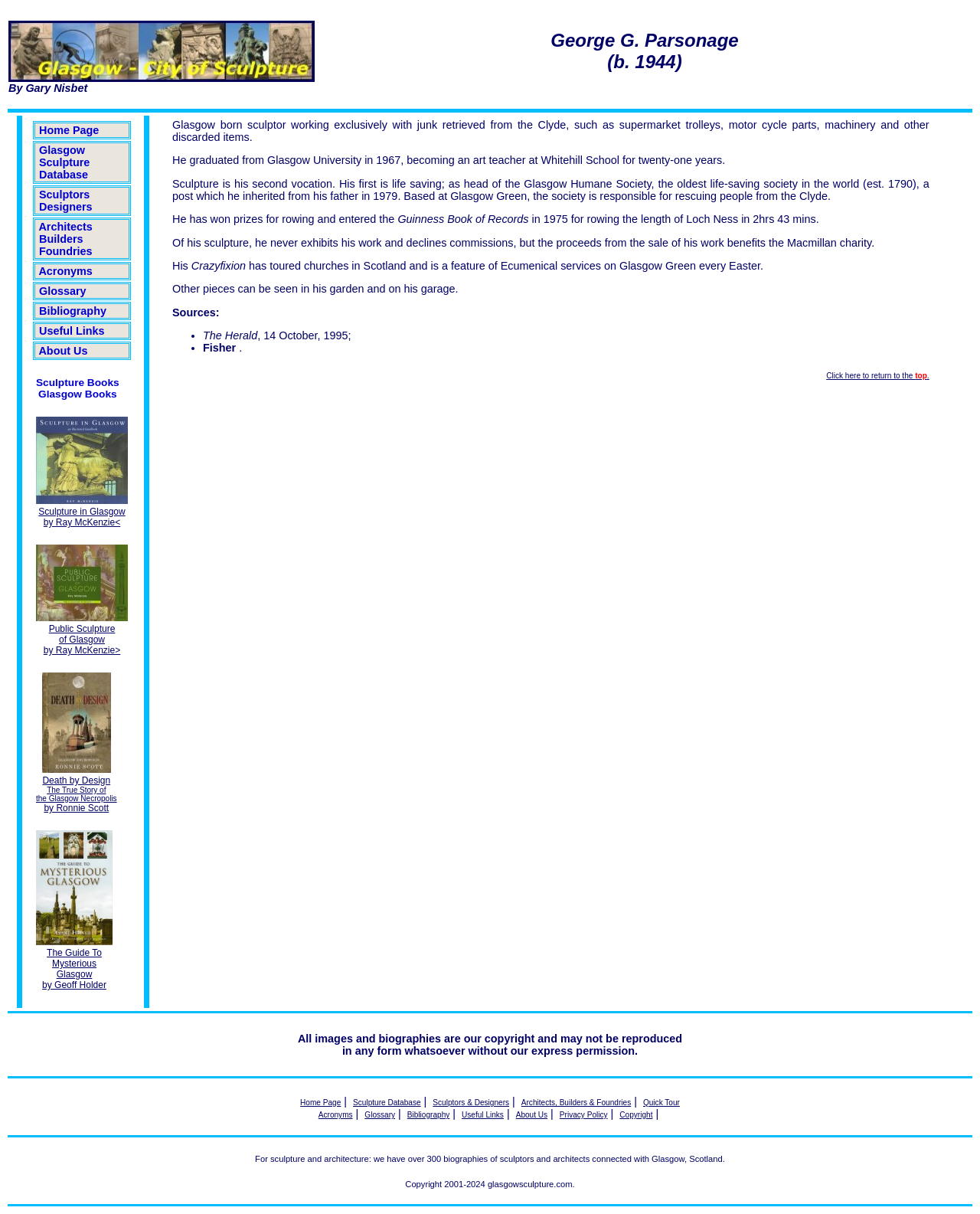Using the description: "Architects Builders Foundries", identify the bounding box of the corresponding UI element in the screenshot.

[0.034, 0.179, 0.134, 0.215]